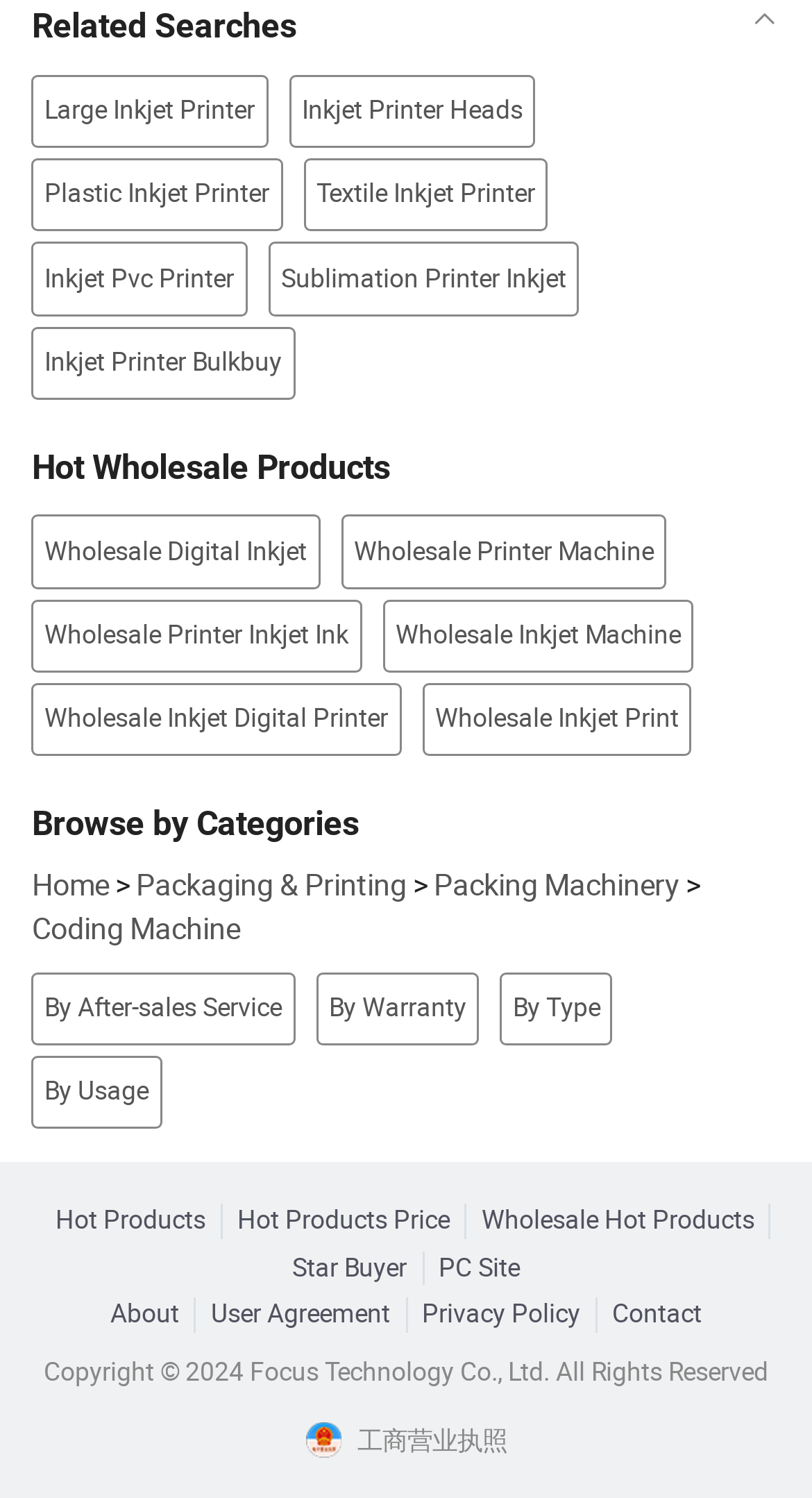Extract the bounding box of the UI element described as: "Home".

[0.039, 0.576, 0.134, 0.603]